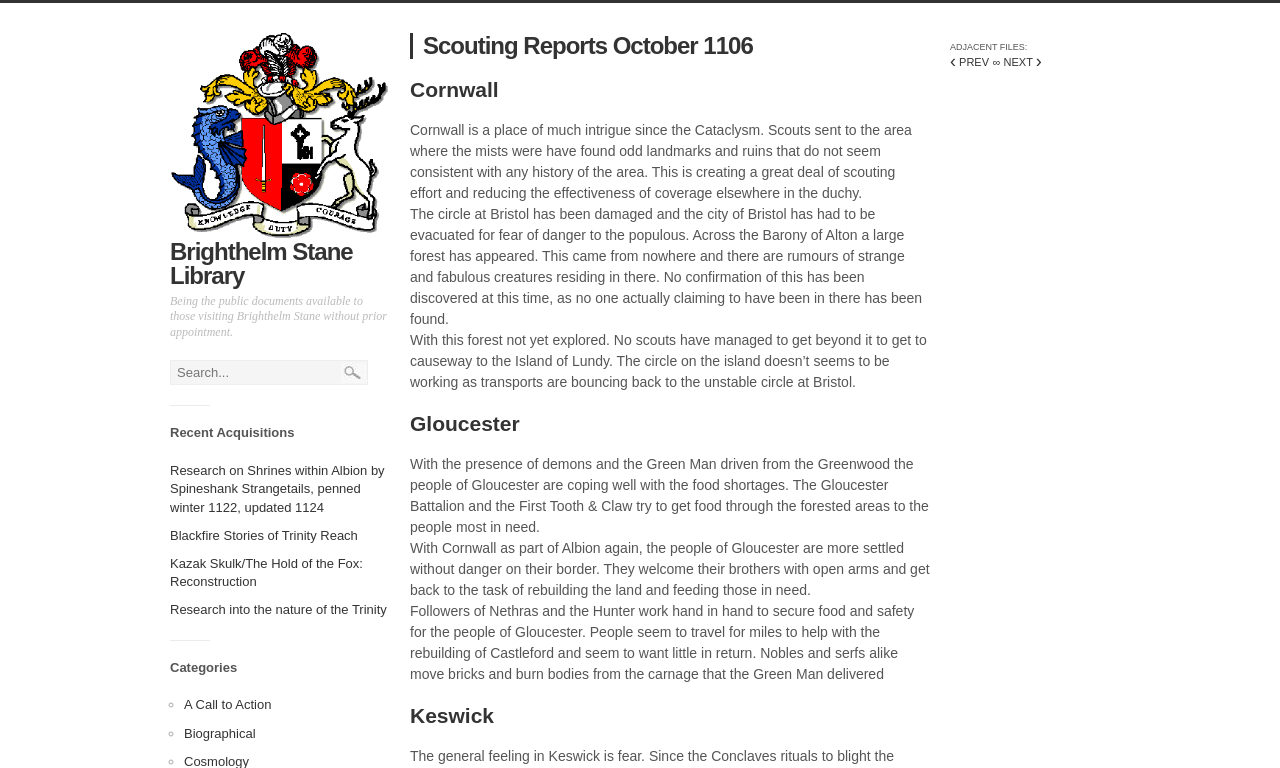Identify the coordinates of the bounding box for the element that must be clicked to accomplish the instruction: "View the next page".

[0.776, 0.073, 0.814, 0.089]